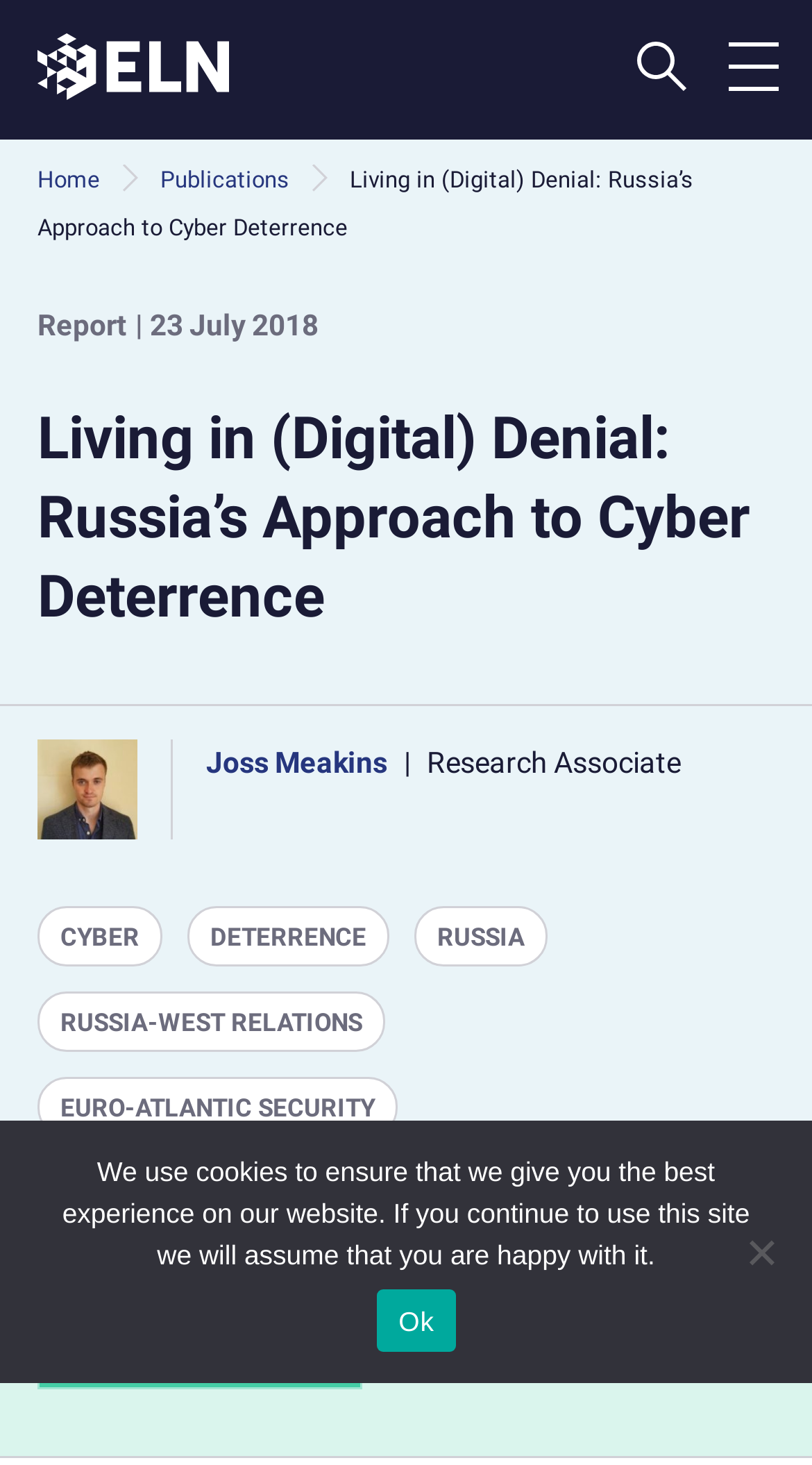Locate the bounding box coordinates of the segment that needs to be clicked to meet this instruction: "Read the article by Joss Meakins".

[0.046, 0.505, 0.954, 0.573]